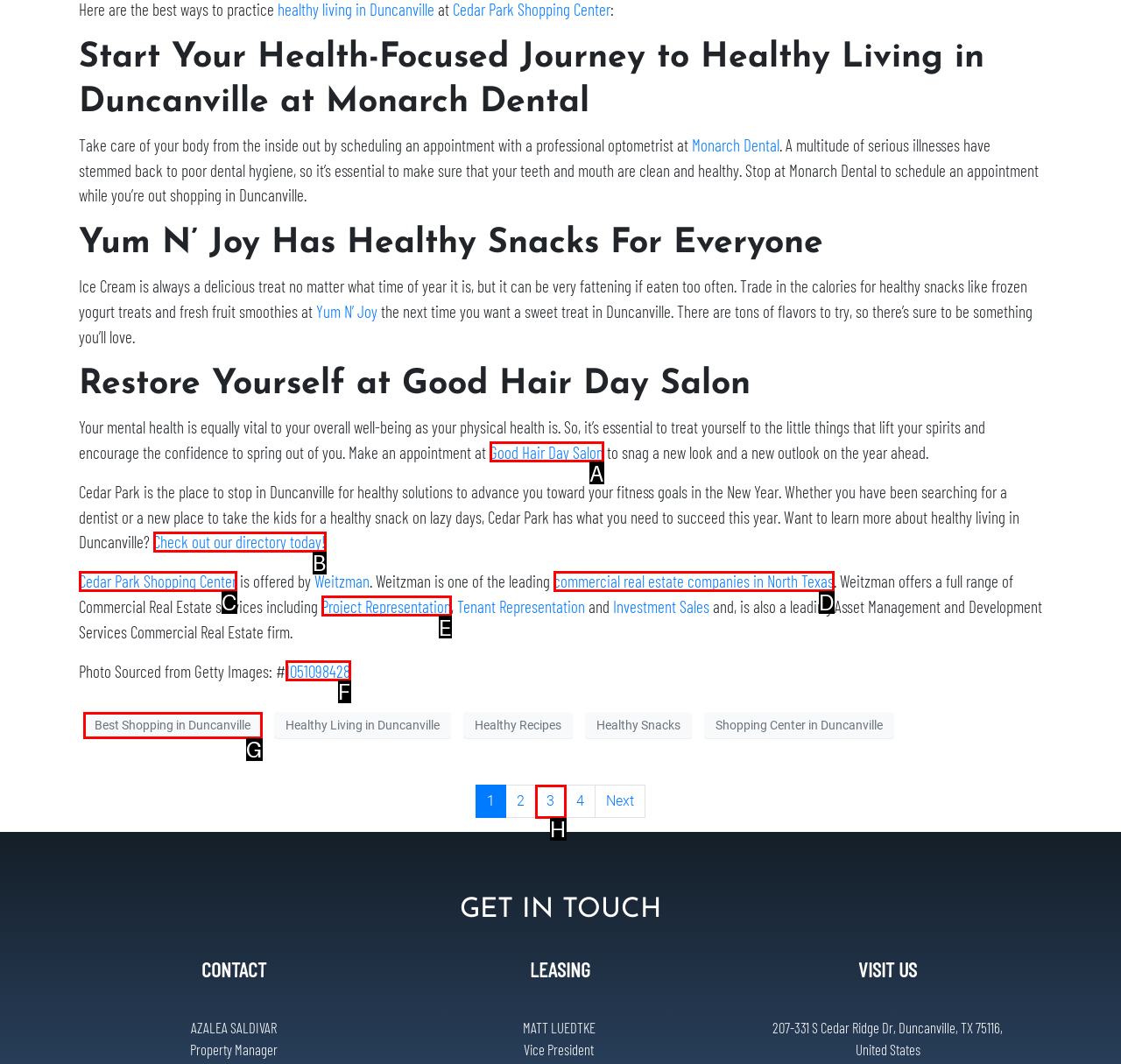Identify the option that corresponds to the given description: Good Hair Day Salon. Reply with the letter of the chosen option directly.

A